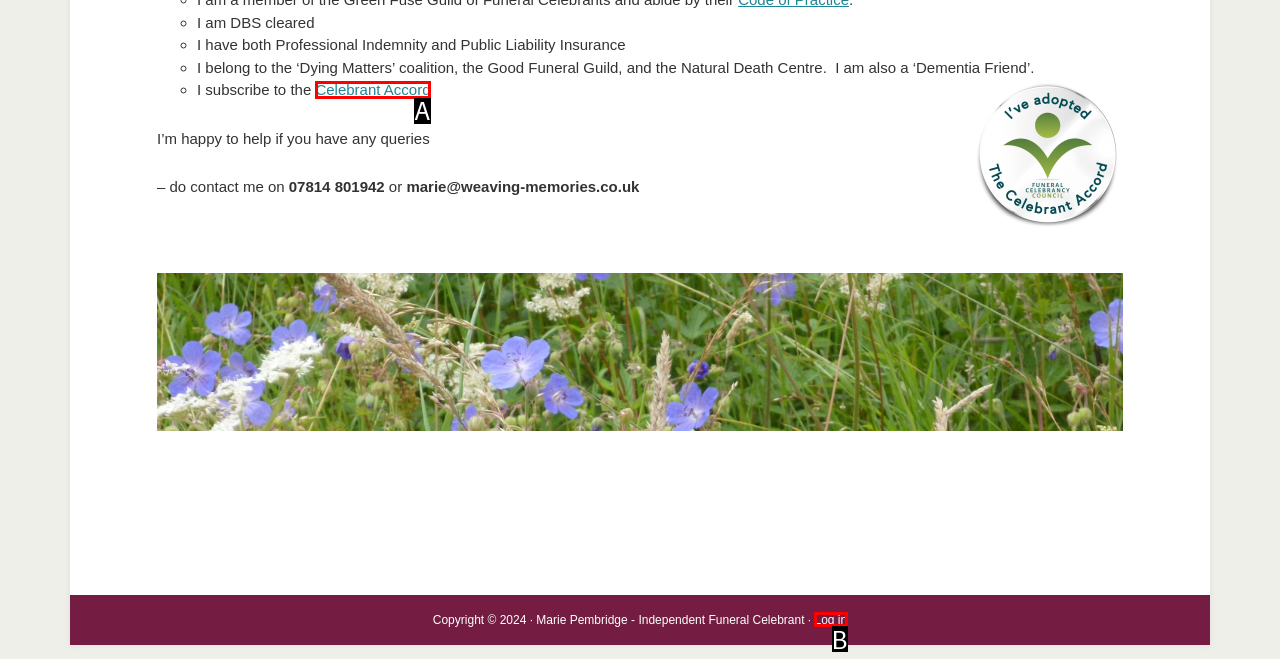Which HTML element matches the description: Log in the best? Answer directly with the letter of the chosen option.

B